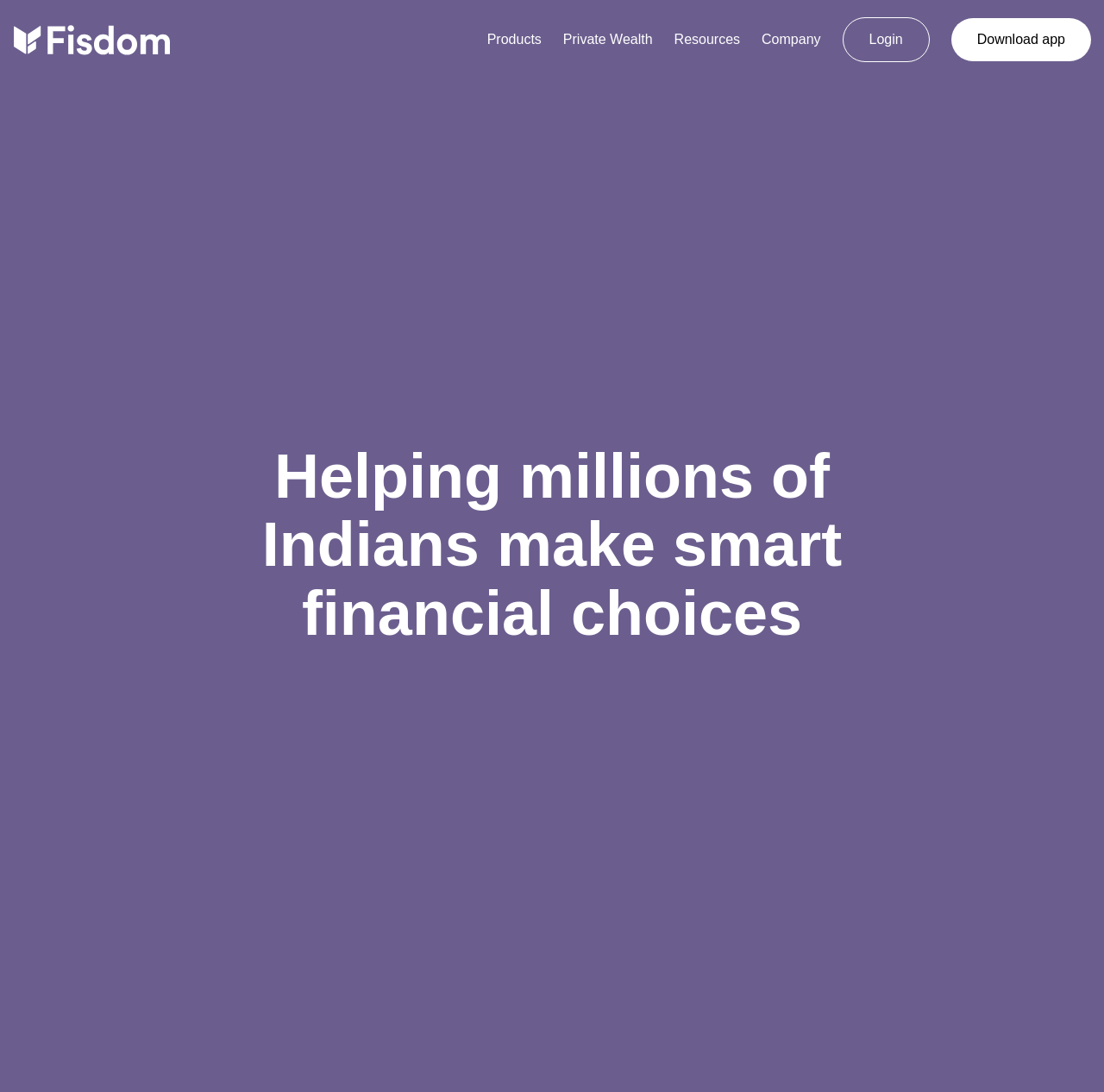Please examine the image and answer the question with a detailed explanation:
What is the main goal of Fisdom?

The main goal of Fisdom is to help millions of Indians make smart financial choices, as stated in the heading. This goal is likely achieved through the app's features and resources, which provide users with the necessary tools and information to make informed financial decisions.